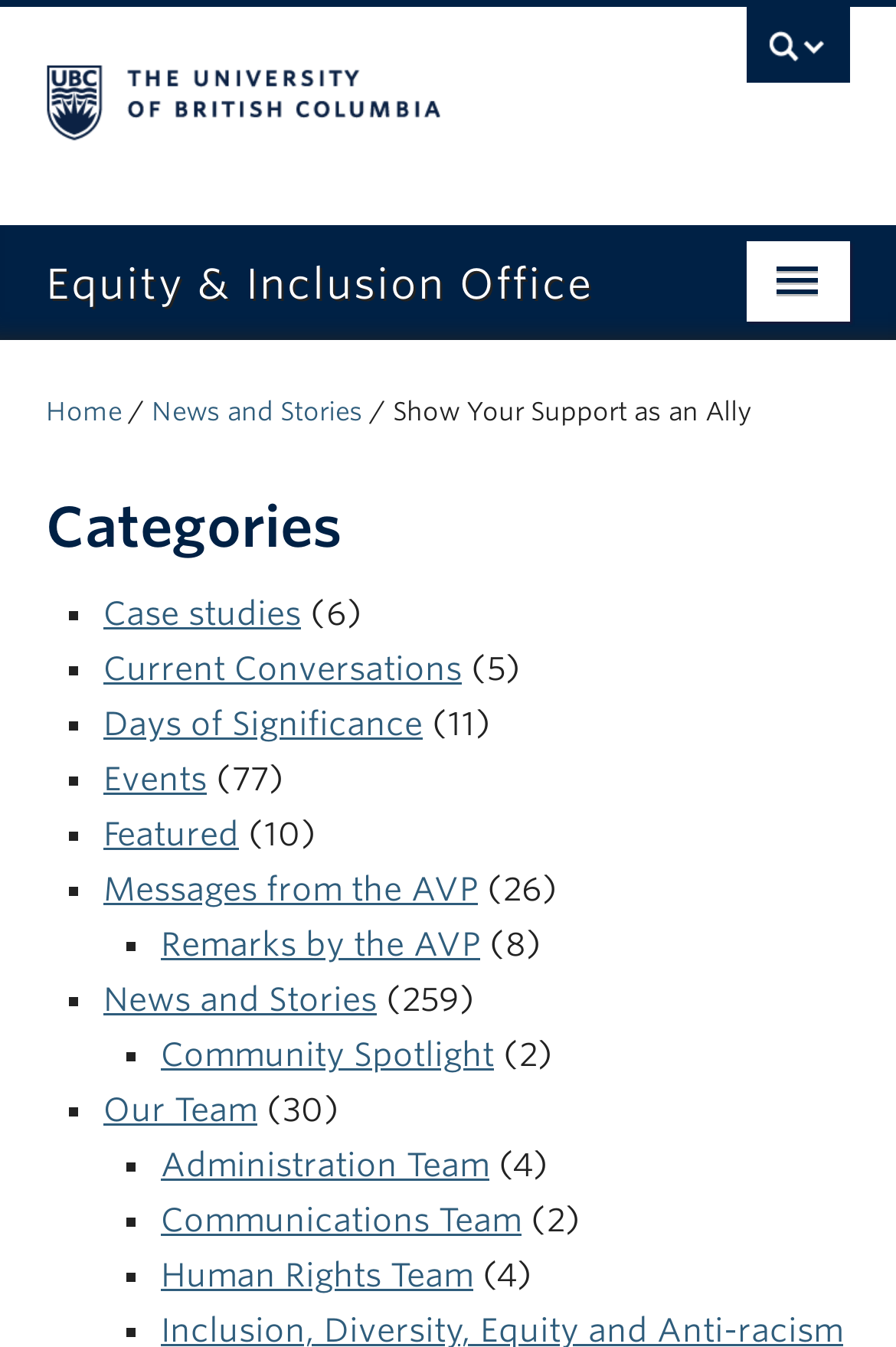Given the element description, predict the bounding box coordinates in the format (top-left x, top-left y, bottom-right x, bottom-right y), using floating point numbers between 0 and 1: Equity & Inclusion Office

[0.051, 0.194, 0.808, 0.232]